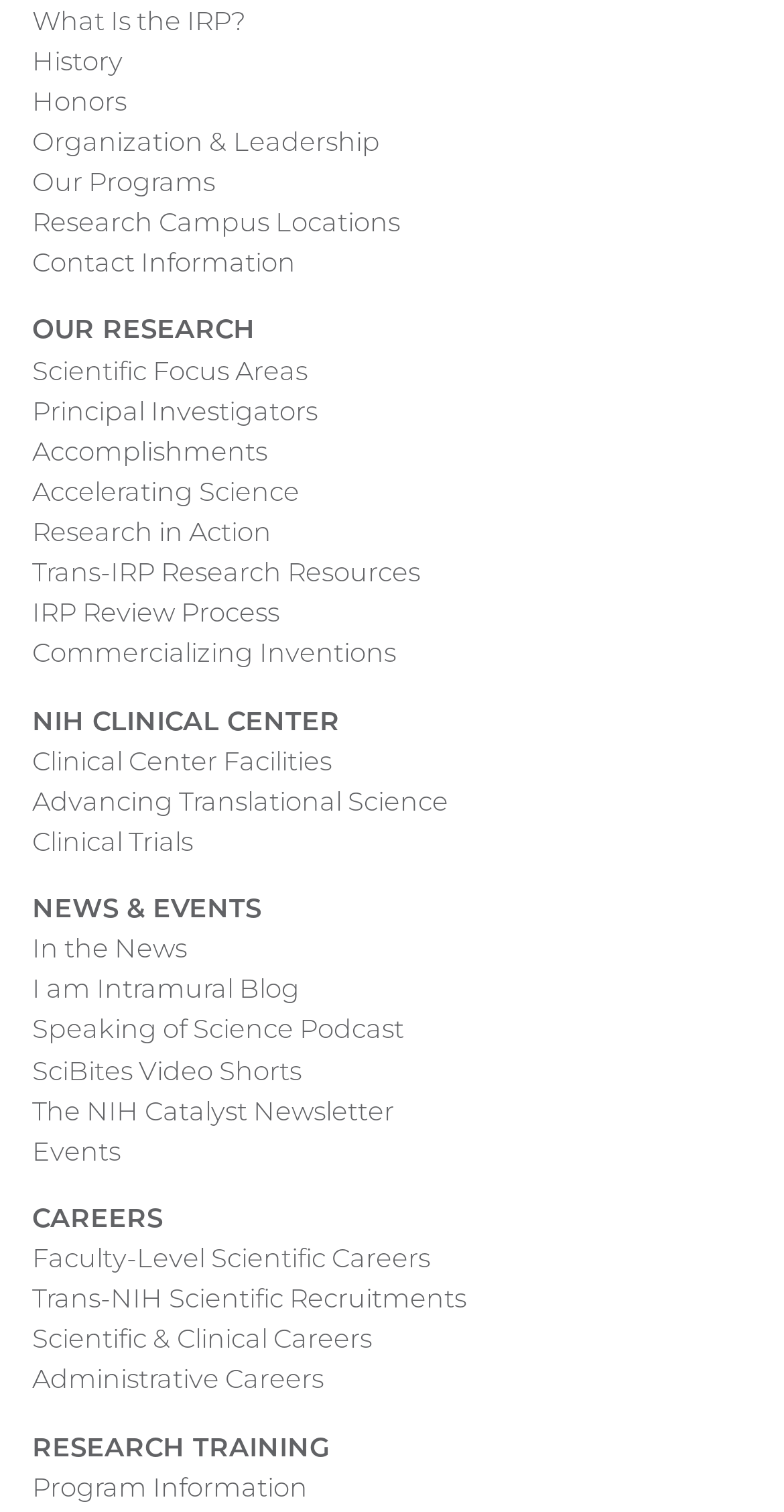How many links are under 'OUR RESEARCH'?
From the image, respond with a single word or phrase.

6